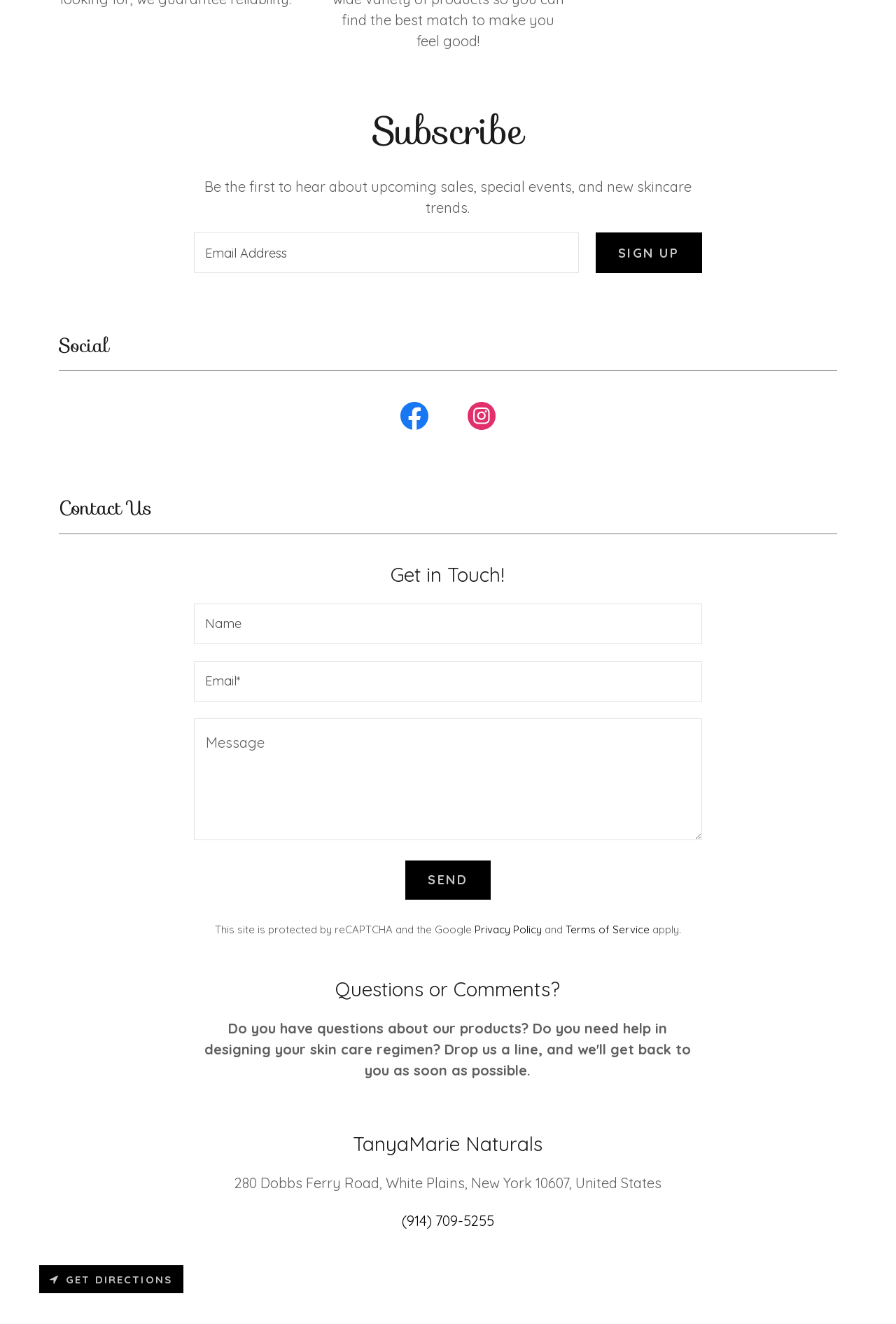What is the purpose of the 'SEND' button?
Look at the screenshot and respond with a single word or phrase.

Send message